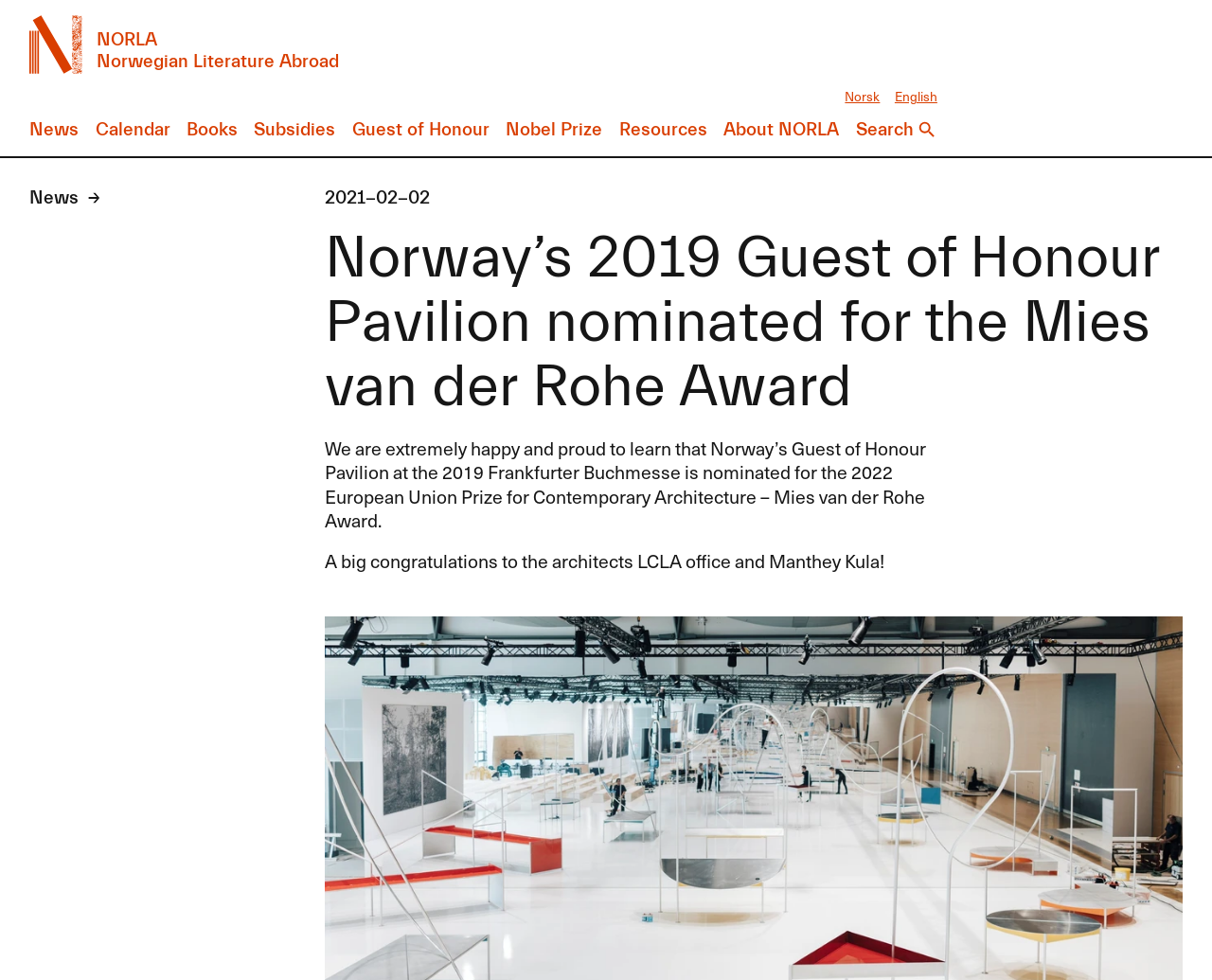Please identify the bounding box coordinates of the element I should click to complete this instruction: 'go to NORLA Norwegian Literature Abroad'. The coordinates should be given as four float numbers between 0 and 1, like this: [left, top, right, bottom].

[0.024, 0.015, 0.28, 0.075]